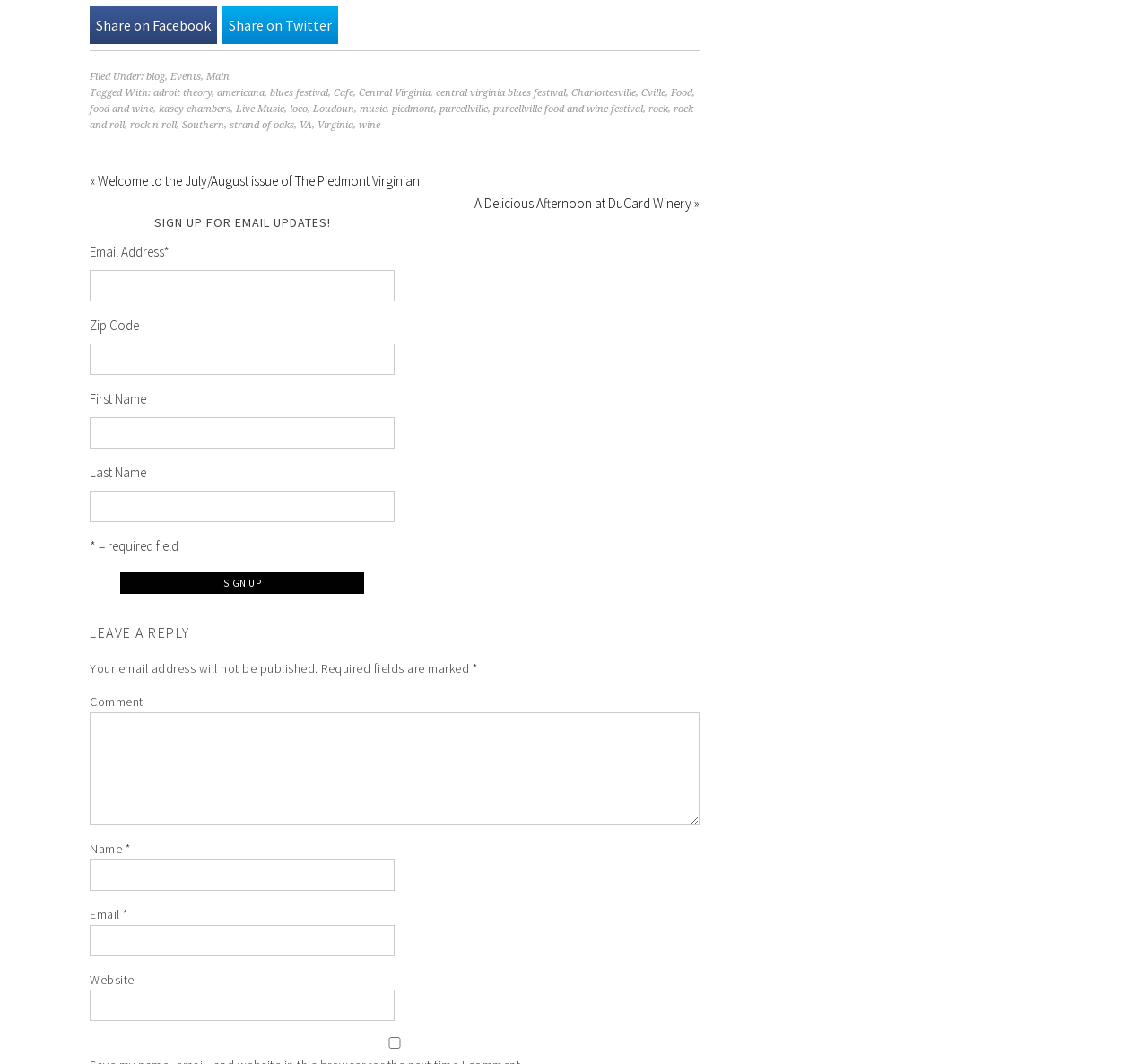How many input fields are there in the 'LEAVE A REPLY' section?
Look at the image and respond to the question as thoroughly as possible.

The 'LEAVE A REPLY' section contains input fields for comment, name, email, and website. Therefore, there are 4 input fields in total.